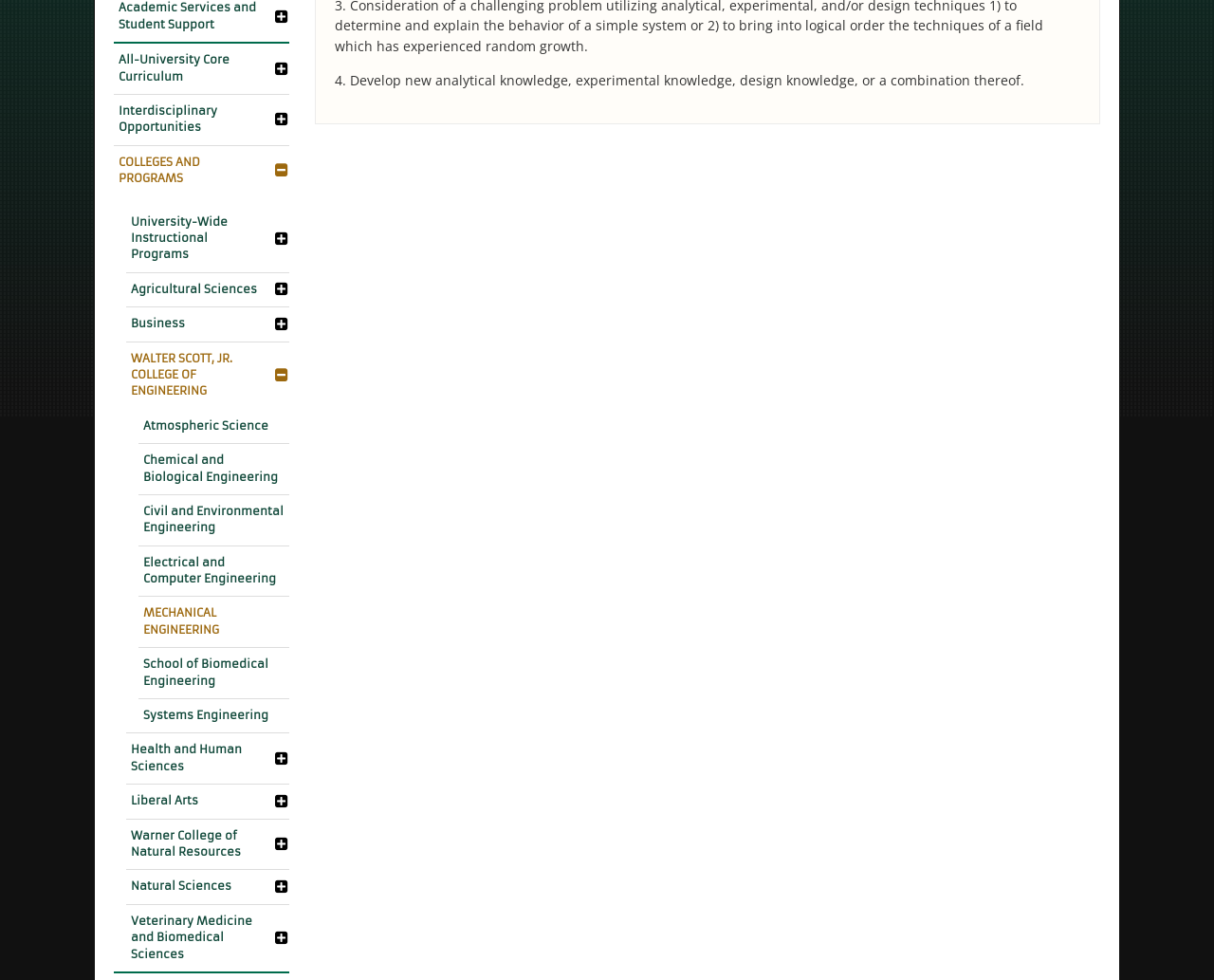Locate and provide the bounding box coordinates for the HTML element that matches this description: "All-​University Core Curriculum".

[0.094, 0.045, 0.238, 0.096]